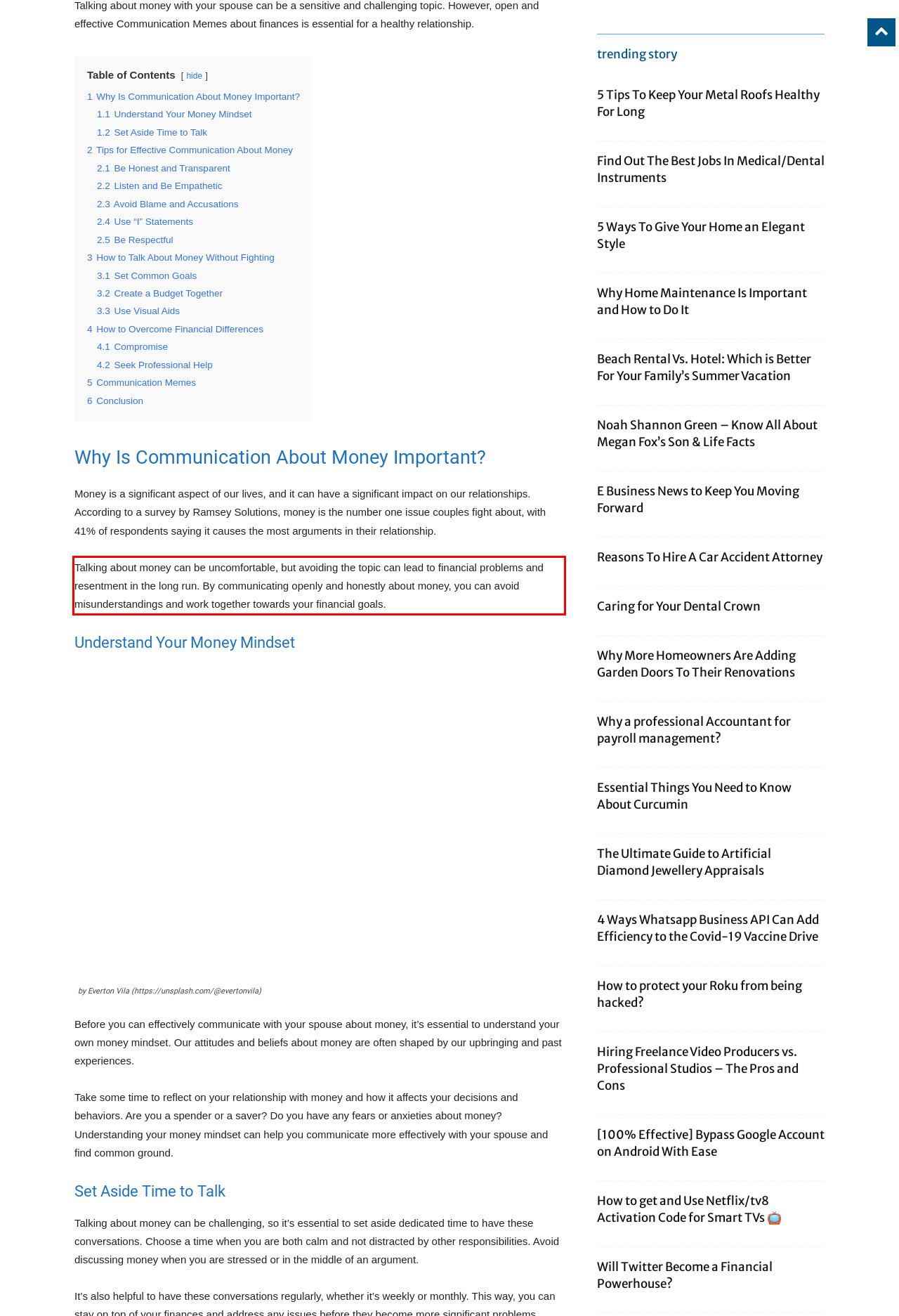Identify and transcribe the text content enclosed by the red bounding box in the given screenshot.

Talking about money can be uncomfortable, but avoiding the topic can lead to financial problems and resentment in the long run. By communicating openly and honestly about money, you can avoid misunderstandings and work together towards your financial goals.